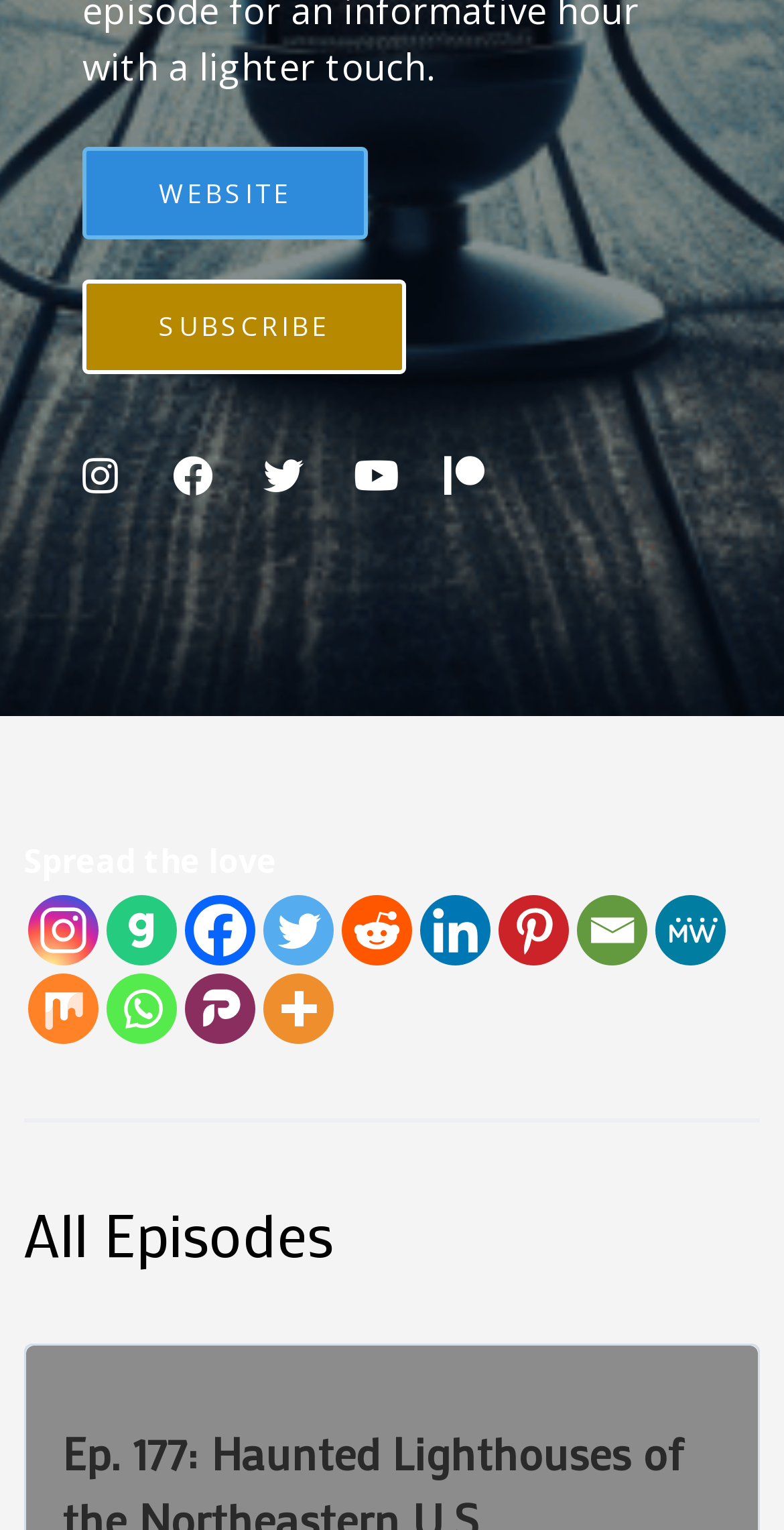How many social media links are there?
Look at the webpage screenshot and answer the question with a detailed explanation.

I counted the number of social media links by looking at the links with icons and text, such as Instagram, Facebook, Twitter, and others. There are 11 links in total.